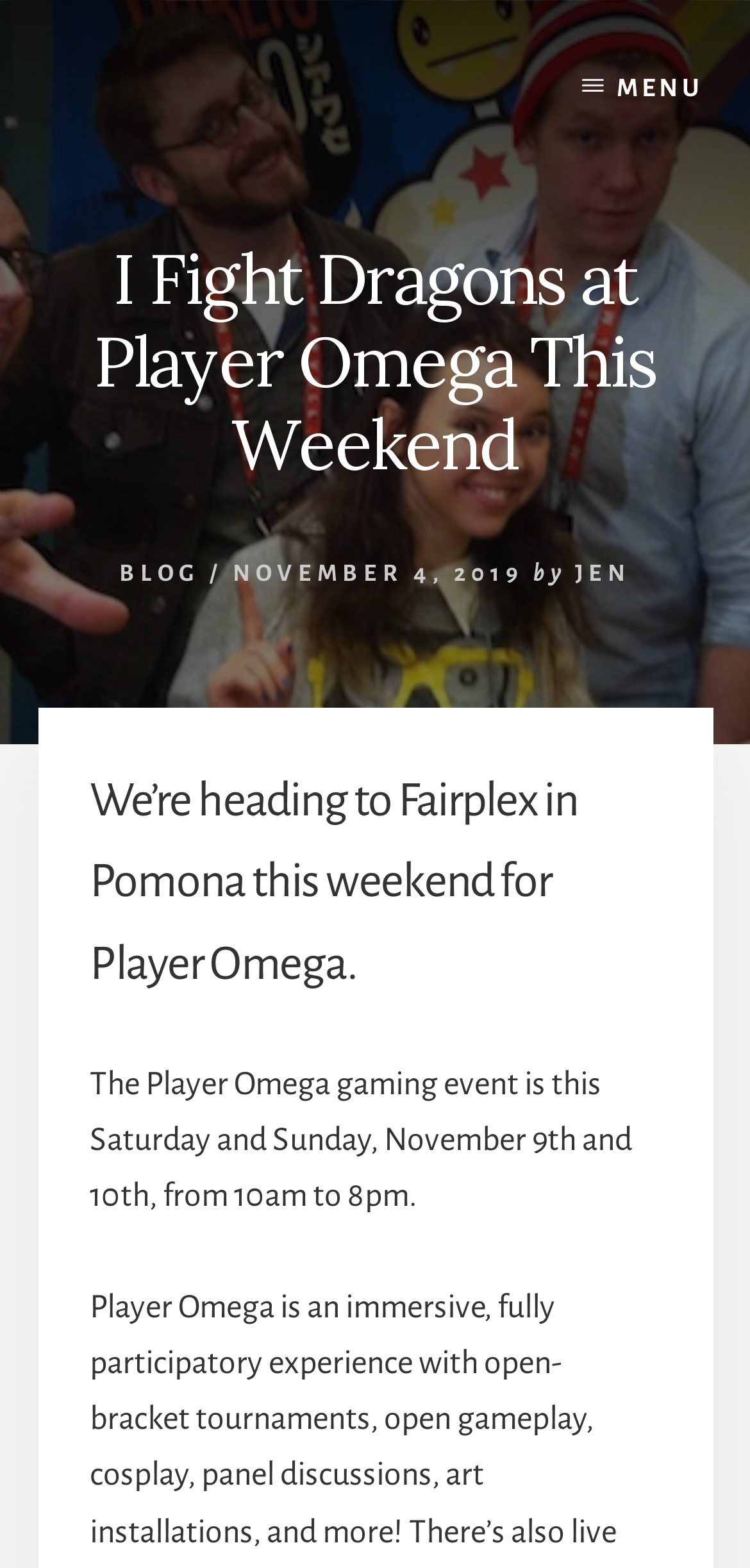Write a detailed summary of the webpage.

The webpage appears to be a blog post about an event, specifically a gaming event called Player Omega. At the top left of the page, there is a link to "Skip to content". On the top right, there is a button with a menu icon. Below the menu button, the title of the blog post "I Fight Dragons at Player Omega This Weekend" is prominently displayed.

Under the title, there is a navigation menu with a link to "BLOG", followed by a separator, and then a timestamp "NOVEMBER 4, 2019". Next to the timestamp, there is a text "by" and a link to the author "JEN".

The main content of the blog post is written by JEN and describes the event. The text starts with "We’re heading to Fairplex in Pomona this weekend for Player Omega." and continues with details about the event, including the date and time. The text is positioned below the navigation menu and takes up a significant portion of the page.